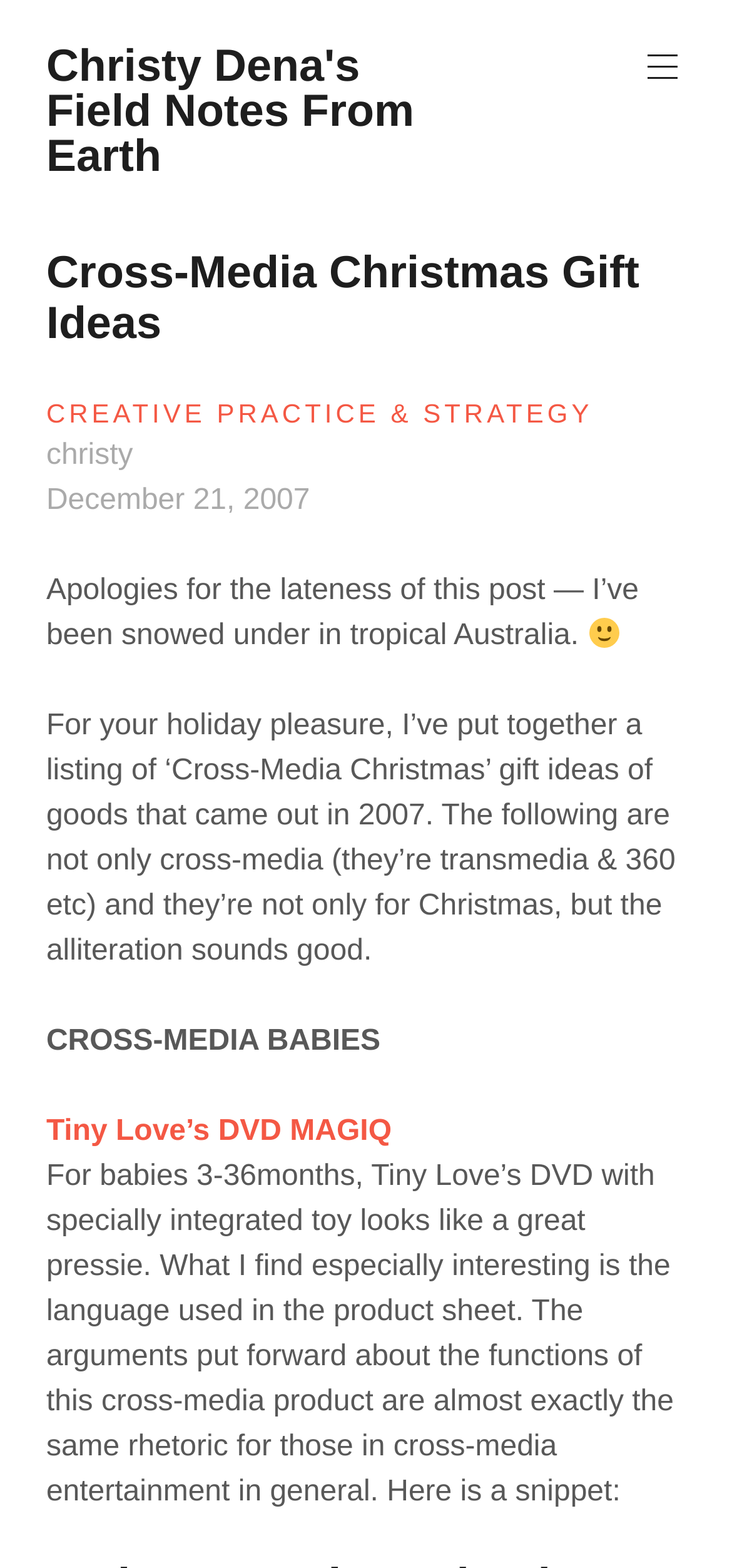Identify and provide the bounding box coordinates of the UI element described: "BUY NOW!". The coordinates should be formatted as [left, top, right, bottom], with each number being a float between 0 and 1.

None